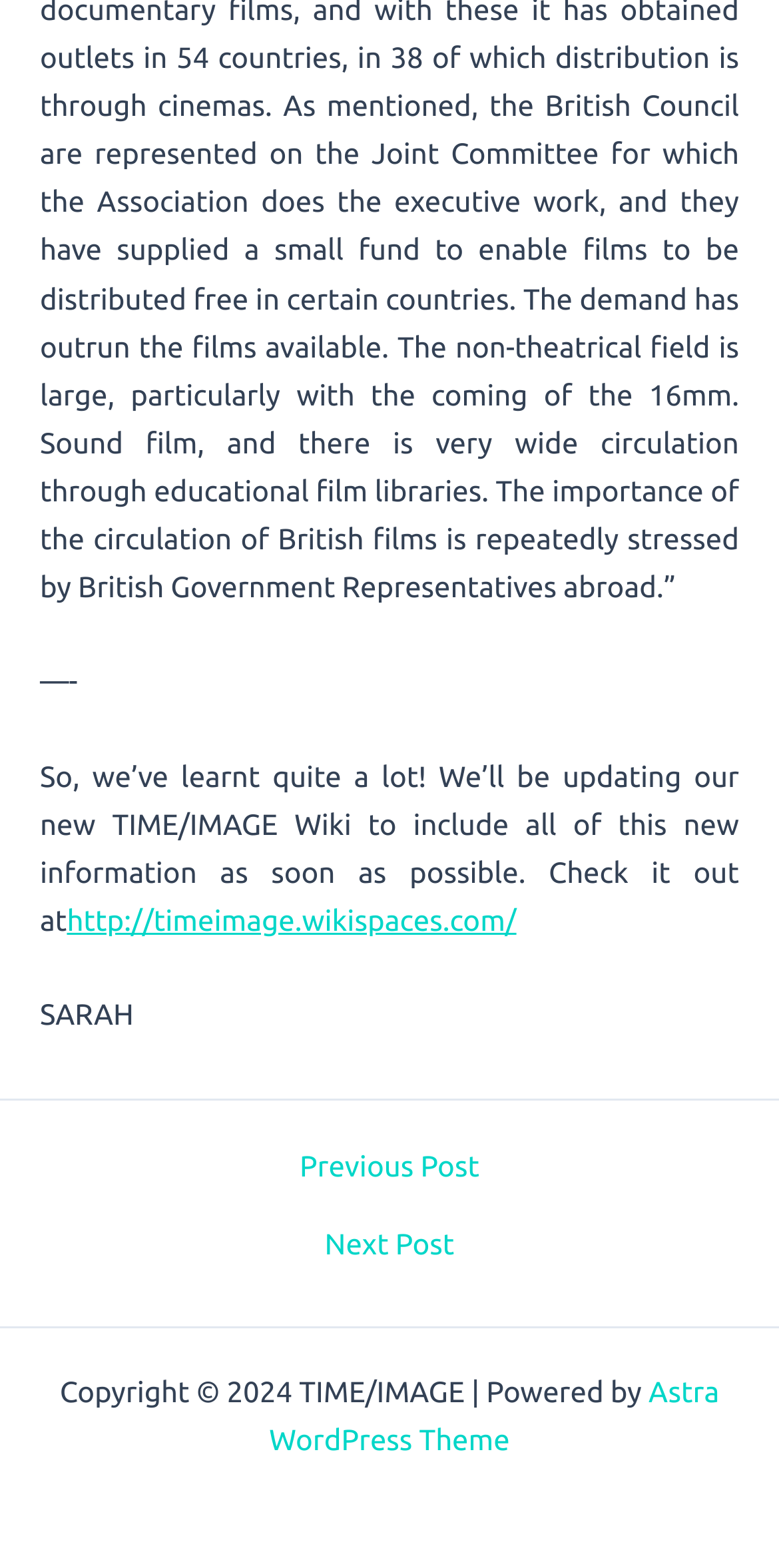What is the name of the wiki mentioned?
Based on the image, please offer an in-depth response to the question.

The wiki mentioned is TIME/IMAGE Wiki, which is stated in the text 'We’ll be updating our new TIME/IMAGE Wiki to include all of this new information as soon as possible.'